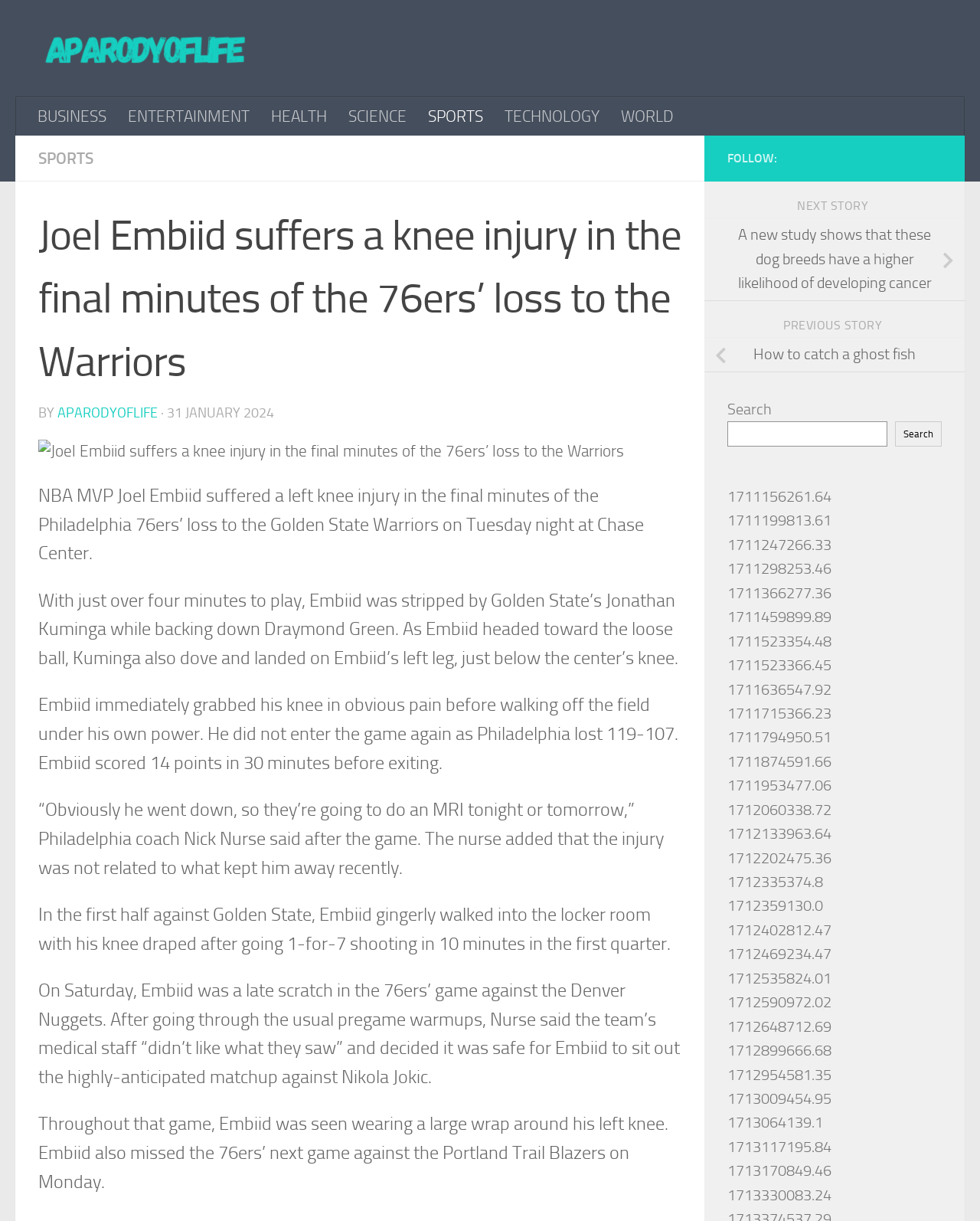Locate the UI element that matches the description 1711523366.45 in the webpage screenshot. Return the bounding box coordinates in the format (top-left x, top-left y, bottom-right x, bottom-right y), with values ranging from 0 to 1.

[0.742, 0.538, 0.848, 0.552]